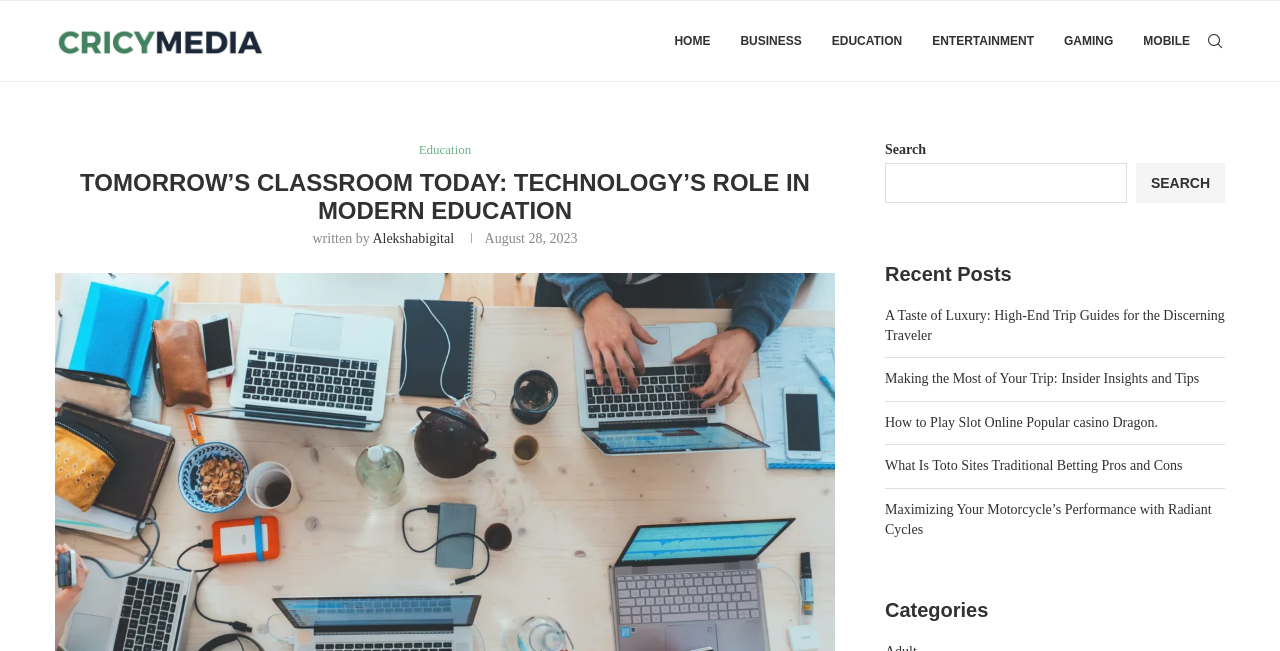Please identify the bounding box coordinates of the clickable region that I should interact with to perform the following instruction: "Search for something". The coordinates should be expressed as four float numbers between 0 and 1, i.e., [left, top, right, bottom].

[0.691, 0.25, 0.881, 0.312]